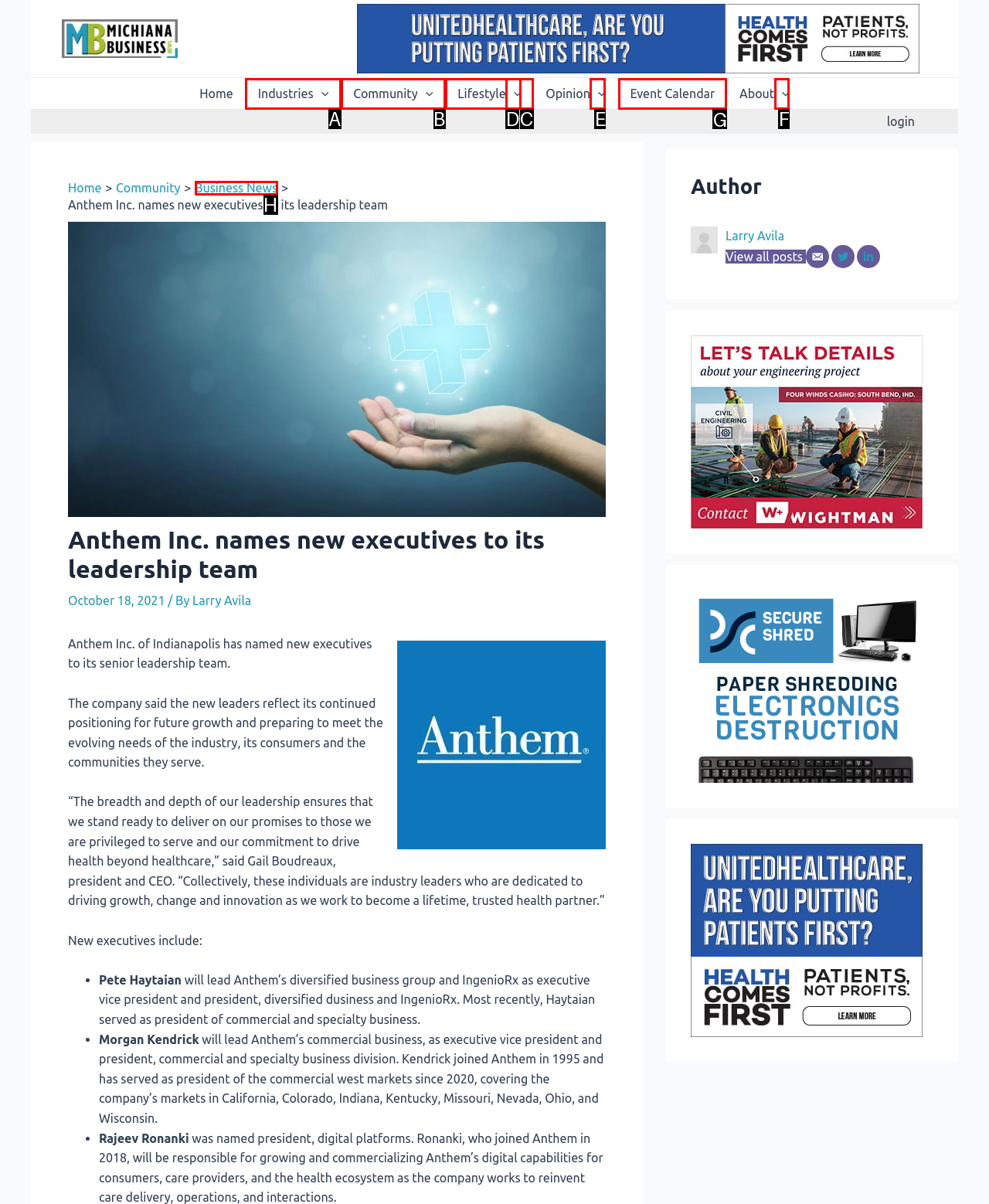Tell me the letter of the correct UI element to click for this instruction: Click on the 'Event Calendar' link. Answer with the letter only.

G